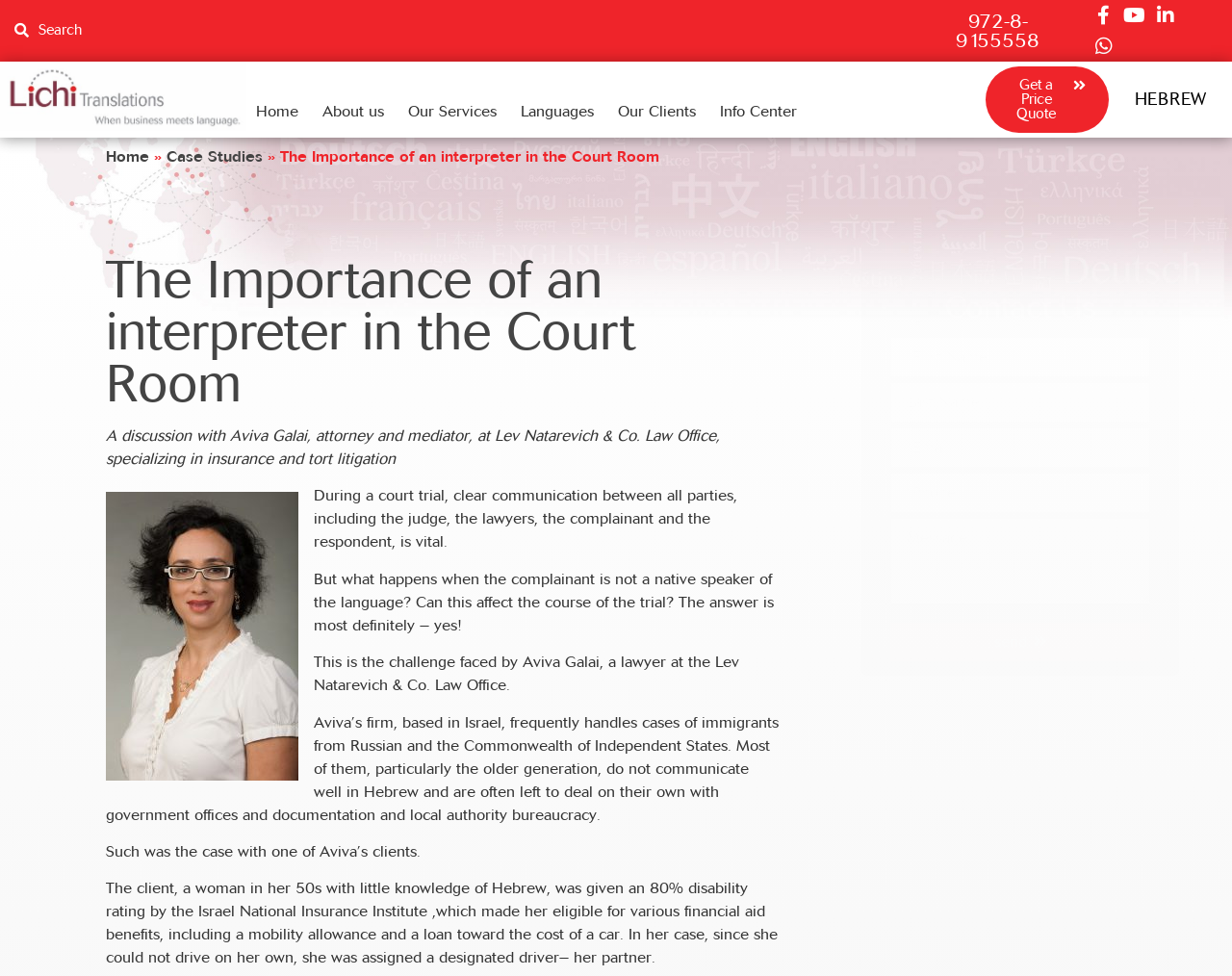Highlight the bounding box of the UI element that corresponds to this description: "Our Services".

[0.327, 0.093, 0.407, 0.136]